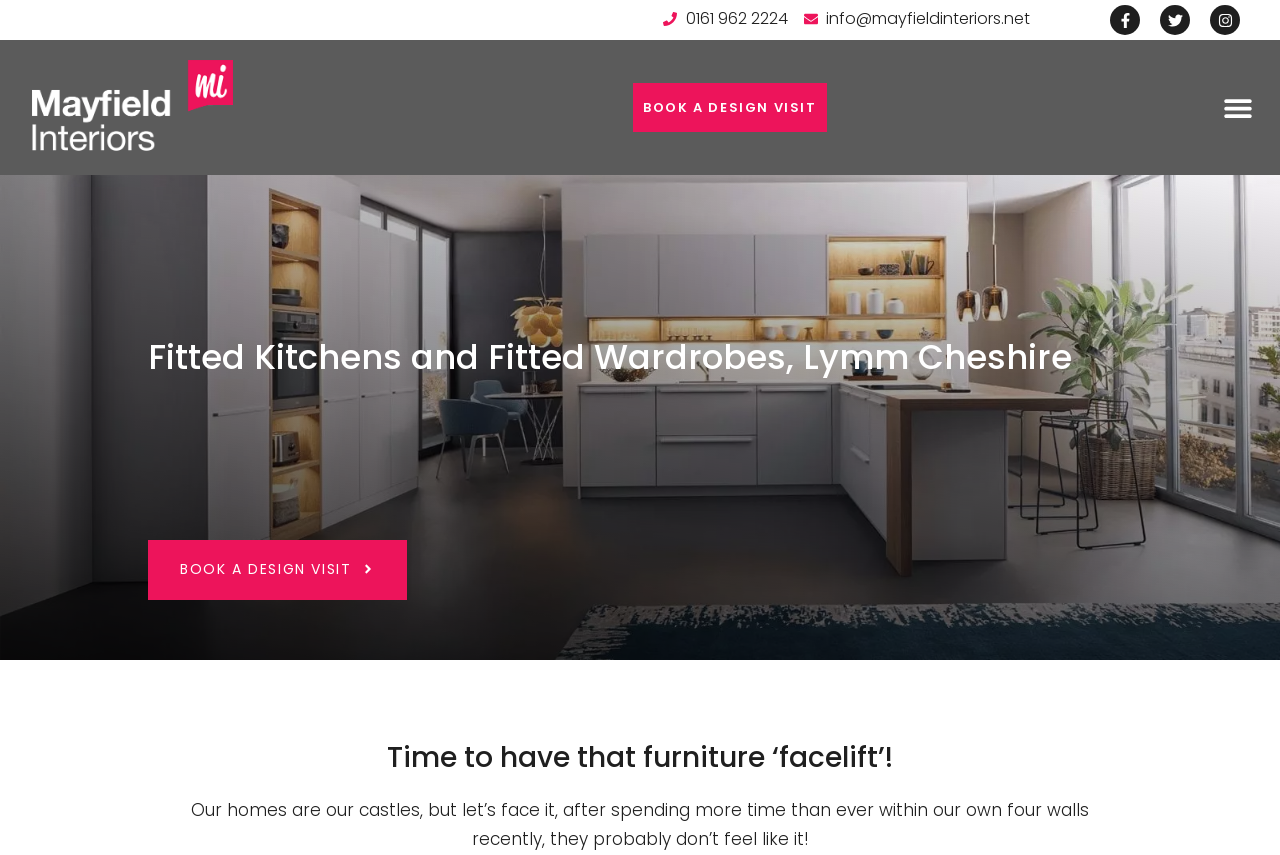Answer with a single word or phrase: 
What is the phone number to contact Mayfield Interiors?

0161 962 2224